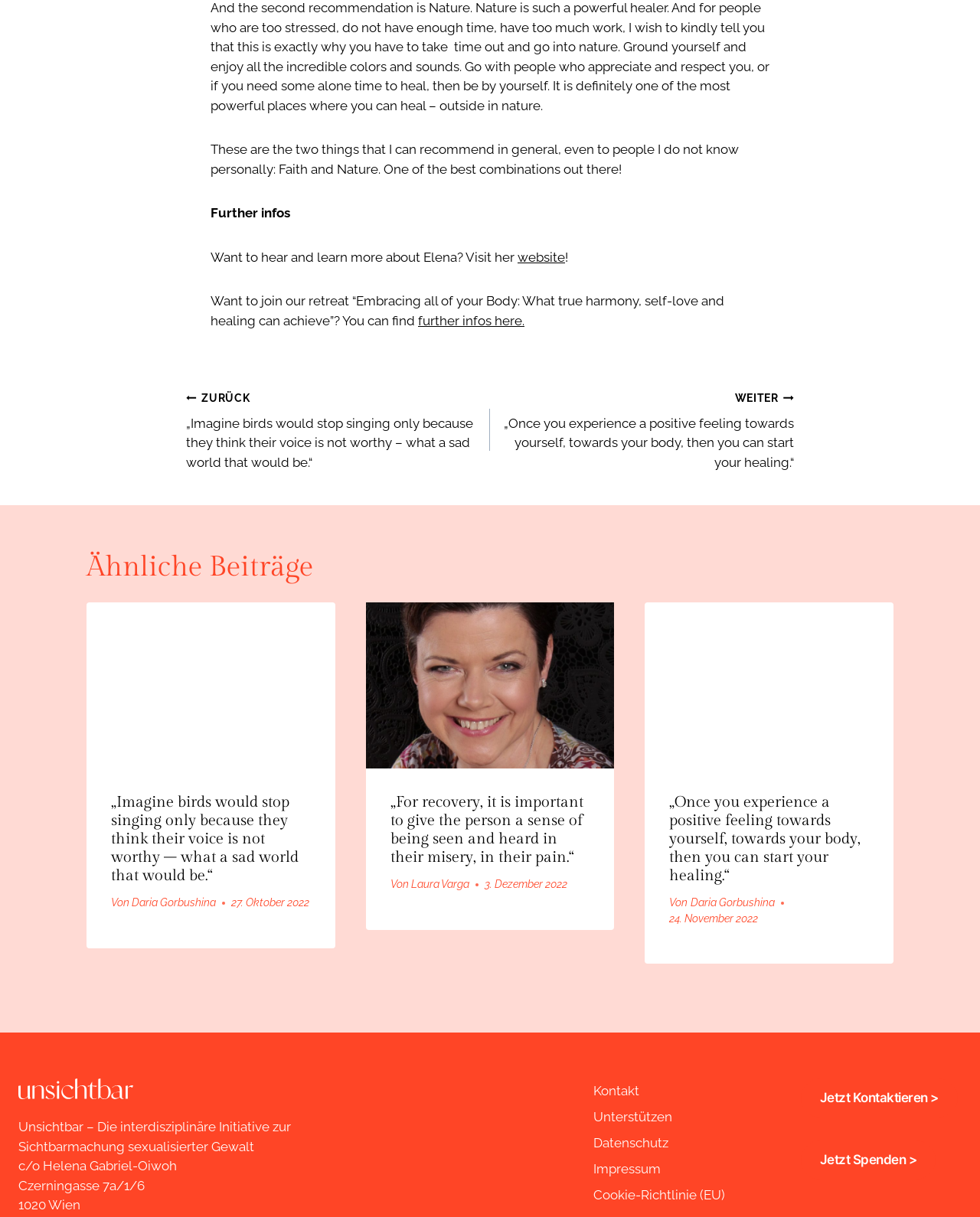Identify the bounding box coordinates of the clickable region to carry out the given instruction: "Read the next post".

[0.5, 0.319, 0.81, 0.388]